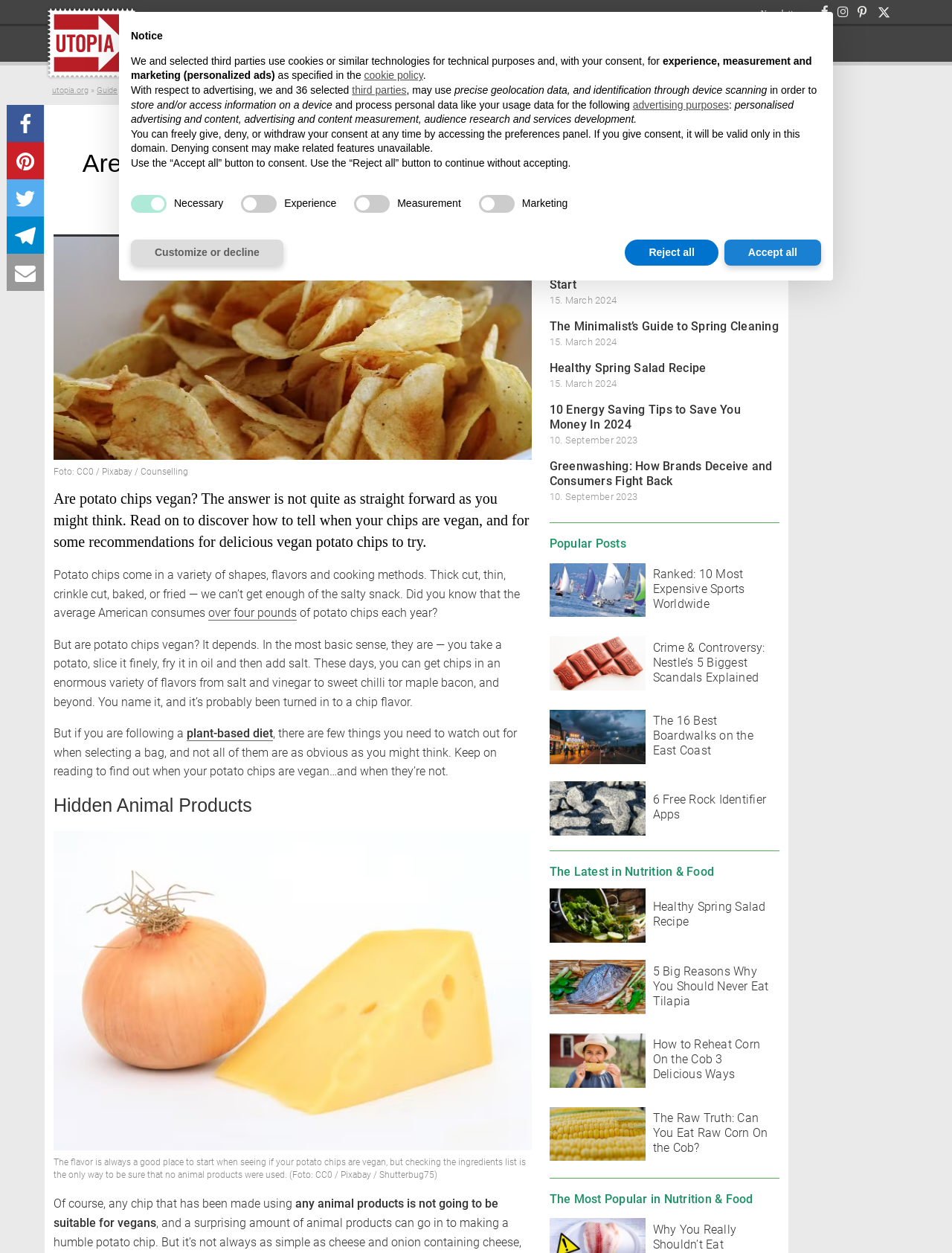Look at the image and write a detailed answer to the question: 
What is the flavor mentioned in the article?

The flavor mentioned in the article can be determined by reading the content, which mentions 'sweet chilli' as one of the flavors of potato chips.